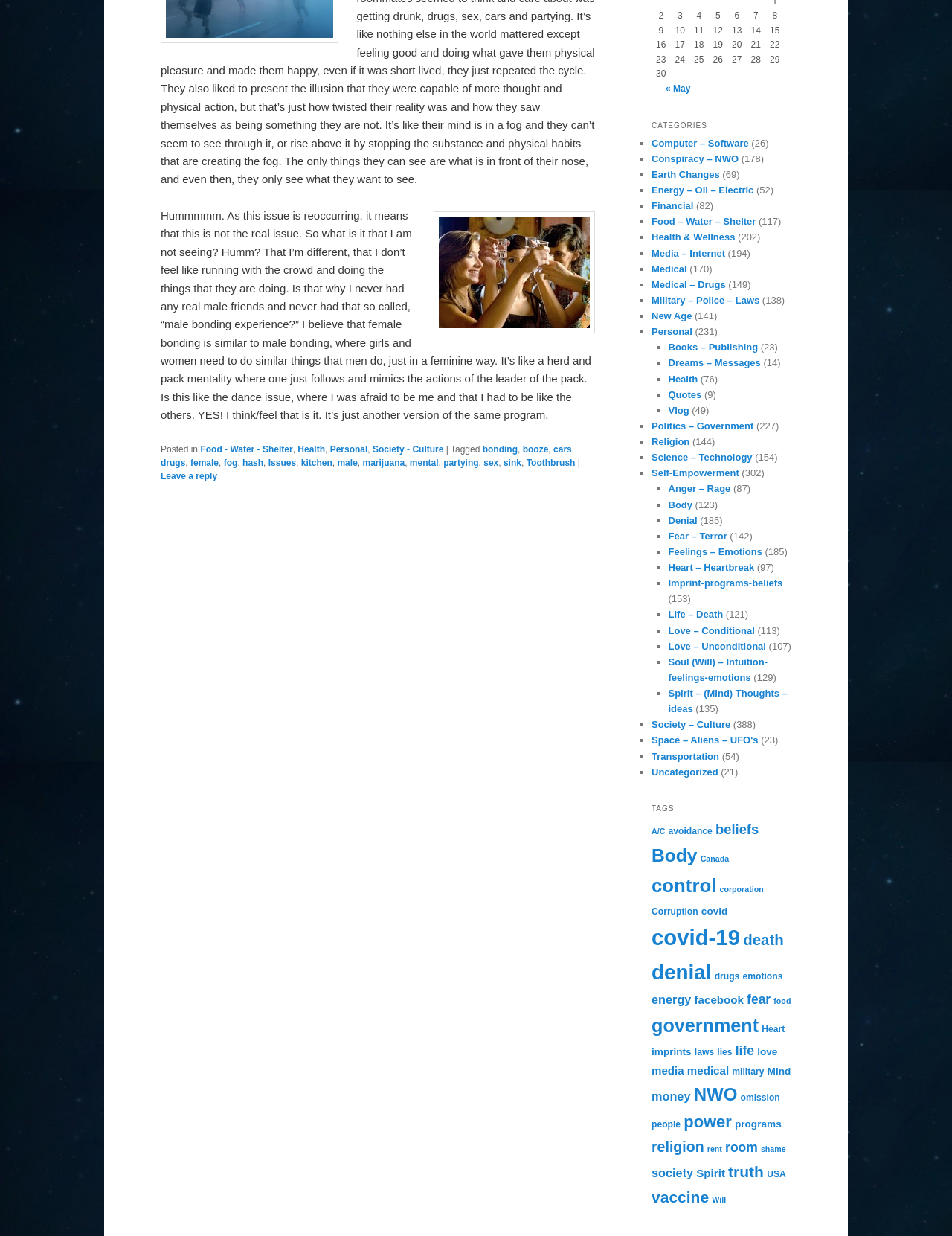Extract the bounding box coordinates for the HTML element that matches this description: "Heart – Heartbreak". The coordinates should be four float numbers between 0 and 1, i.e., [left, top, right, bottom].

[0.702, 0.455, 0.792, 0.464]